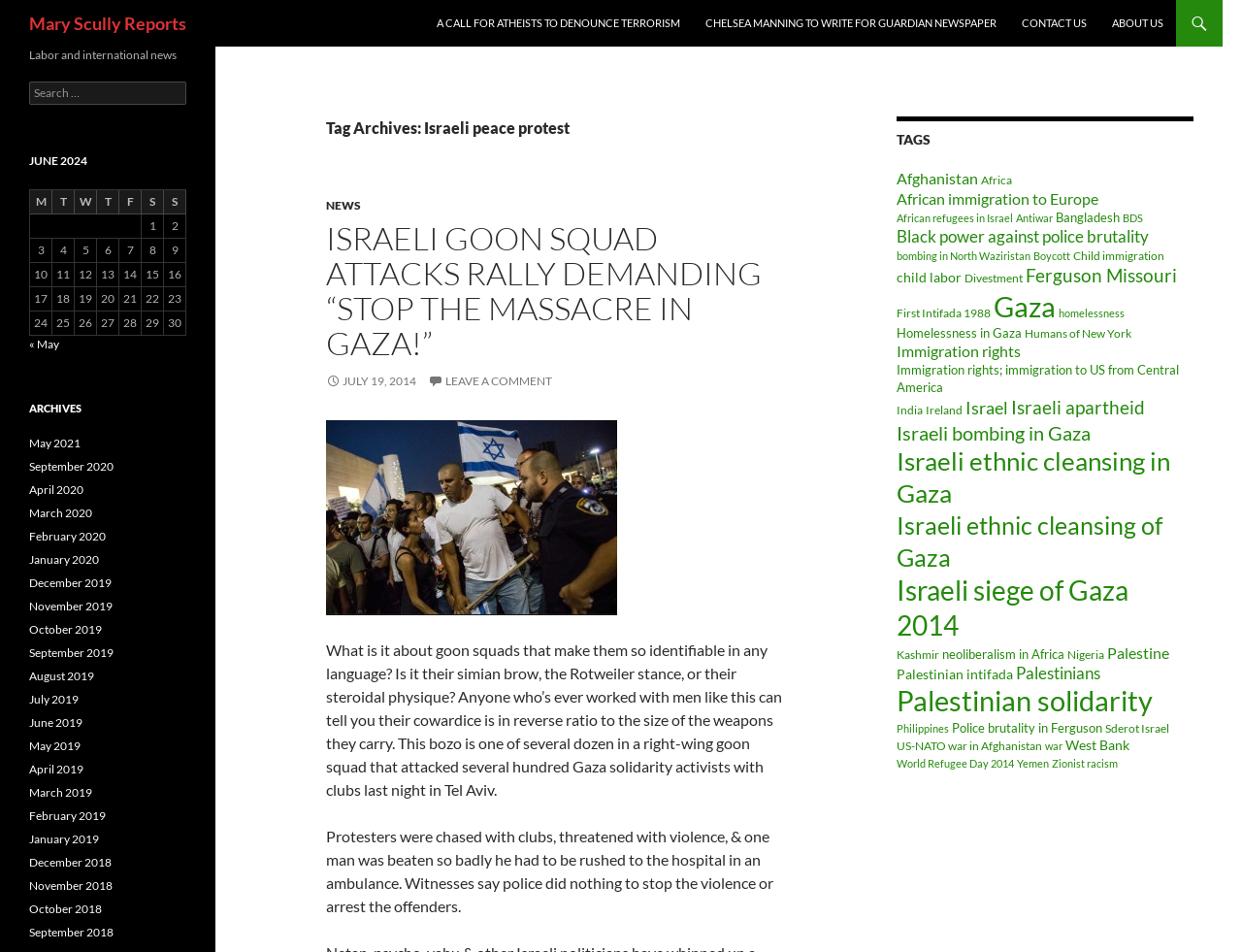Summarize the webpage in an elaborate manner.

This webpage appears to be a blog or news website focused on Israeli peace protests and related issues. At the top, there is a heading "Mary Scully Reports" and a series of links to various news articles and topics, including "A CALL FOR ATHEISTS TO DENOUNCE TERRORISM", "CHELSEA MANNING TO WRITE FOR GUARDIAN NEWSPAPER", "CONTACT US", and "ABOUT US".

Below this, there is a header "Tag Archives: Israeli peace protest" followed by a link to a news article titled "ISRAELI GOON SQUAD ATTACKS RALLY DEMANDING “STOP THE MASSACRE IN GAZA!”". This article appears to be the main content of the page, with a brief summary or introduction followed by a longer text discussing the topic.

To the right of this article, there is an image with the caption "Israeli goon squad July 13 2014". Below the image, there are two blocks of text discussing the goon squad and their actions.

On the right-hand side of the page, there is a section titled "TAGS" with a long list of links to various topics, including "Afghanistan", "Africa", "African immigration to Europe", and many others. These links appear to be categorized by topic and may lead to other news articles or related content.

At the bottom of the page, there is a section titled "Labor and international news" with a search box and a table showing a calendar for June 2024.